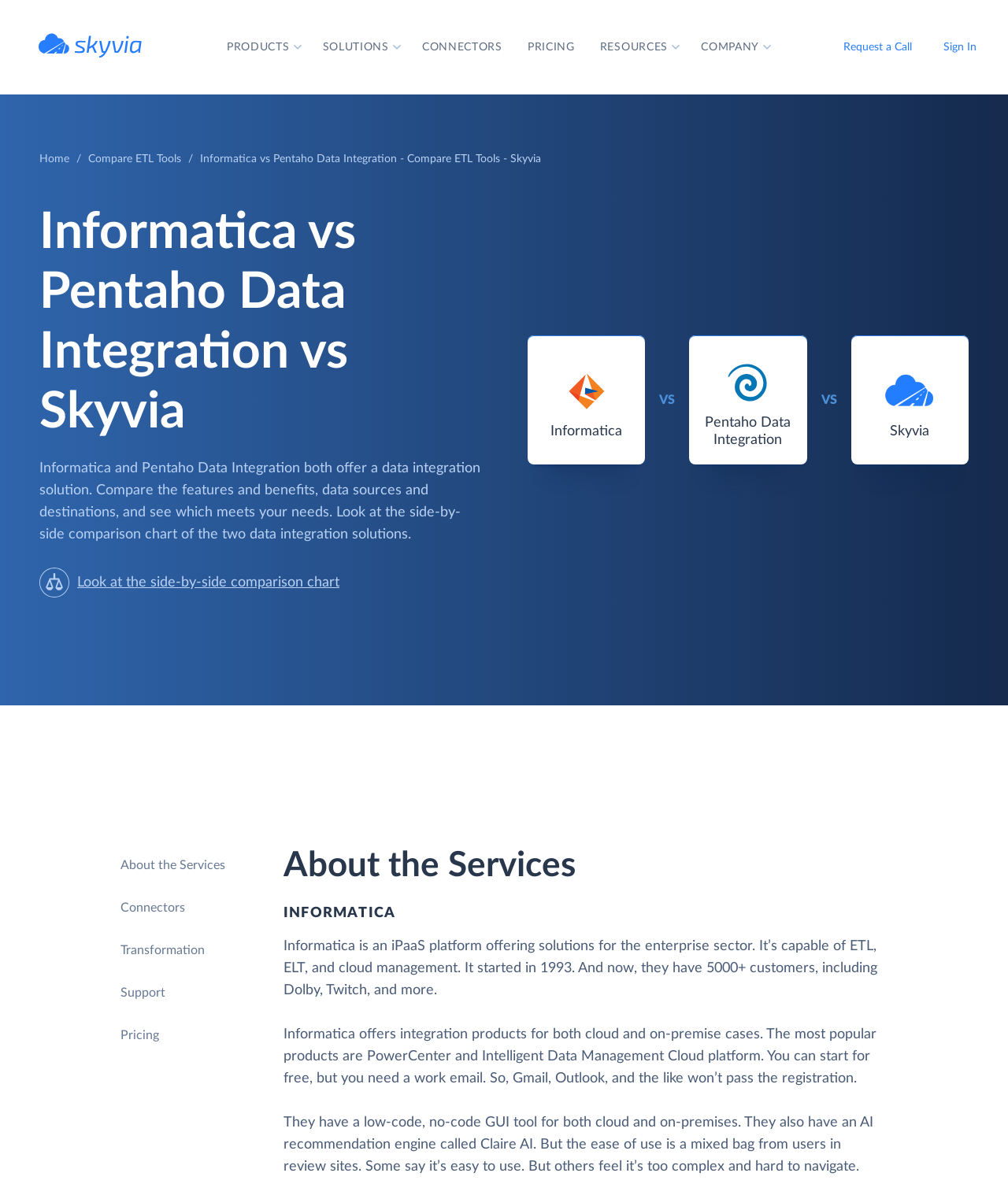Determine the bounding box coordinates of the UI element described by: "Sign In".

[0.92, 0.027, 0.984, 0.053]